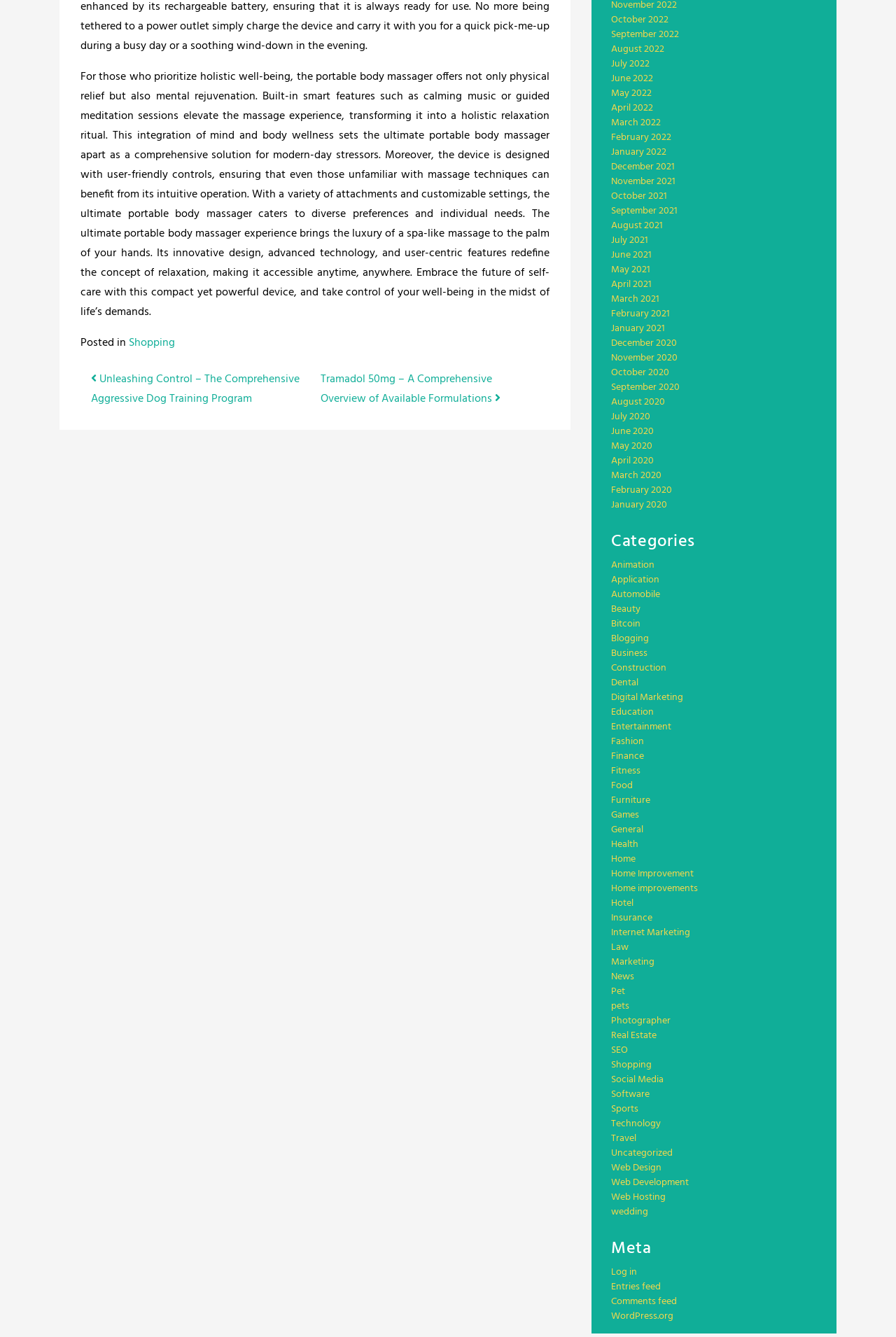What is the benefit of the device?
Please provide a comprehensive answer to the question based on the webpage screenshot.

The benefit of the device is that it brings the luxury of a spa-like massage to the user, as mentioned in the text that it redefines the concept of relaxation and makes it accessible anytime, anywhere.